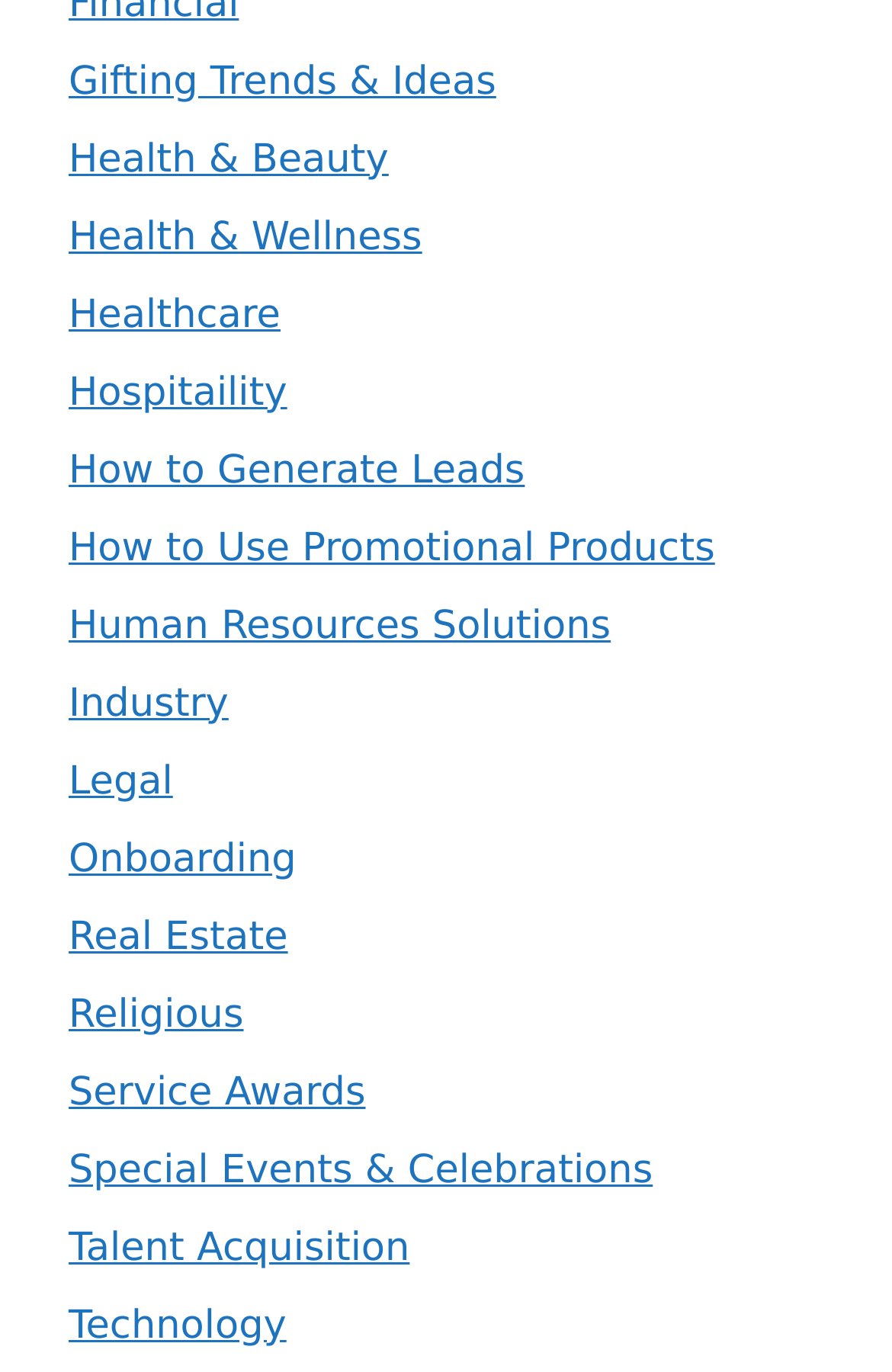What is the category that starts with 'H' and is related to medical care?
Answer with a single word or short phrase according to what you see in the image.

Health & Beauty